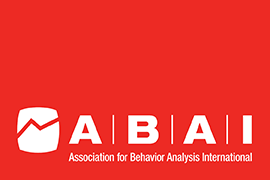What does the stylized letter 'A' represent?
Based on the image, answer the question with as much detail as possible.

The stylized letter 'A' formed by a rising graph symbolizes growth and progress in the field of behavior analysis, indicating that the organization is committed to advancing and disseminating knowledge in this field.